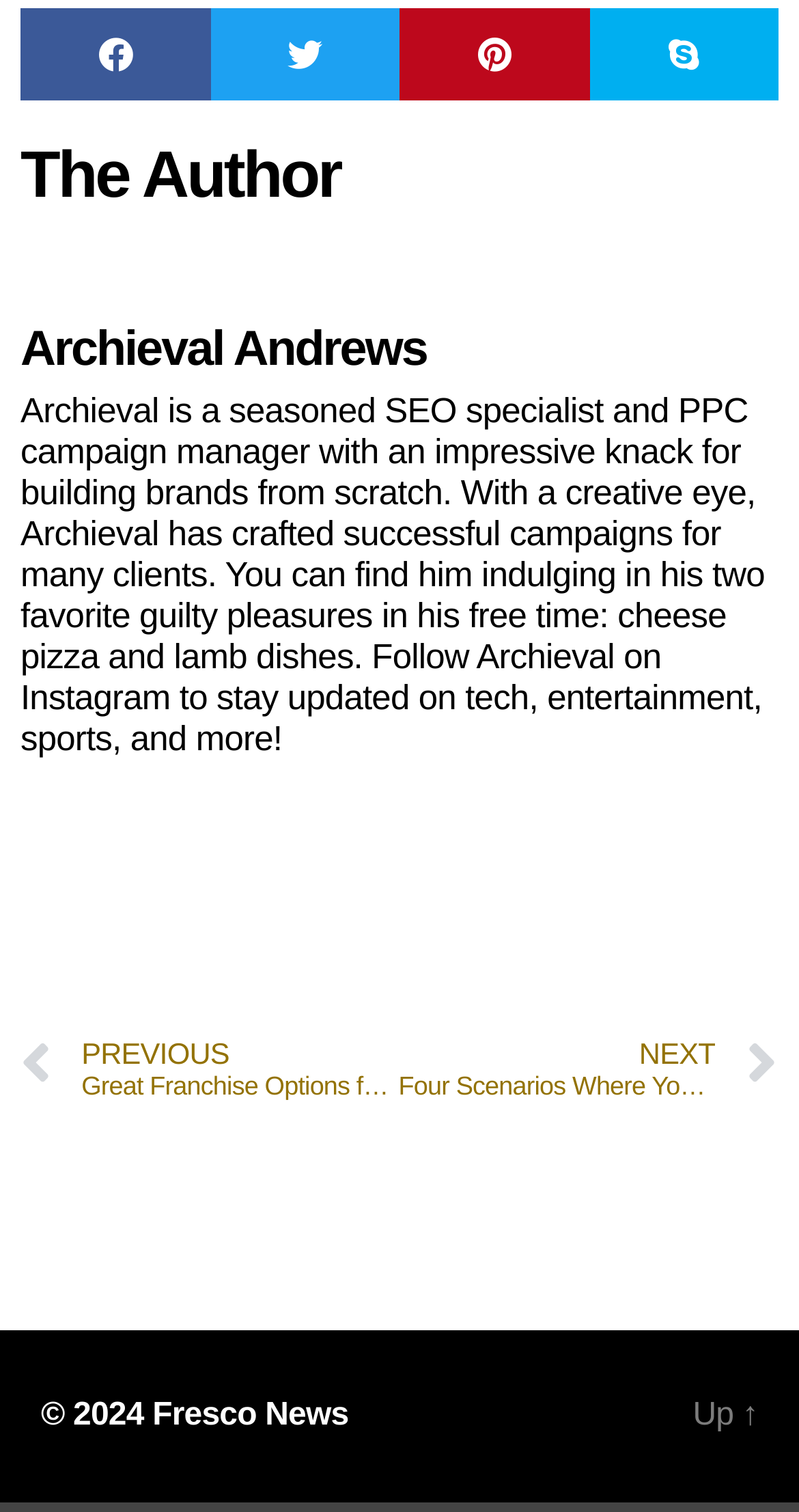Please identify the bounding box coordinates for the region that you need to click to follow this instruction: "Visit Fresco News".

[0.191, 0.924, 0.436, 0.947]